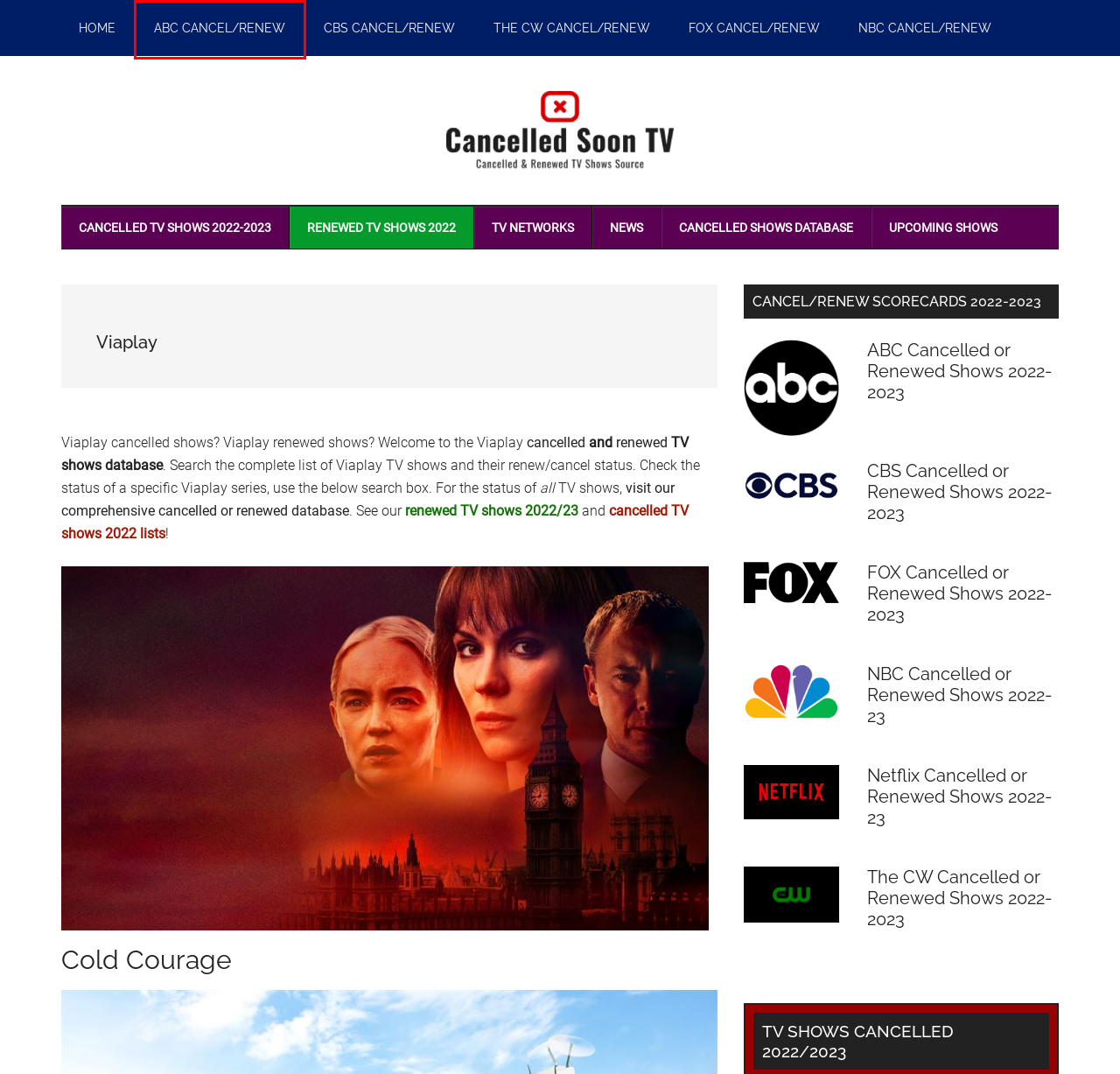Review the screenshot of a webpage containing a red bounding box around an element. Select the description that best matches the new webpage after clicking the highlighted element. The options are:
A. CBS Cancelled or Renewed Shows 2022-2023 - Cancelled TV Shows & Renewed Series
B. FOX Shows 2022/2023 Cancelled or Renewed Status - Cancelled TV Shows & Renewed Series
C. The CW Shows 2022/2023 Cancelled or Renewed Status - Cancelled TV Shows & Renewed Series
D. Broadcast TV Cancel/Renew 2022/2023 - Cancelled TV Shows & Renewed Series
E. CBS Shows 2022/2023 Cancelled or Renewed Status - Cancelled TV Shows & Renewed Series
F. ABC Shows 2022/2023 Cancelled or Renewed Status - Cancelled TV Shows & Renewed Series
G. TV Shows Renewed 2022-2023 Season | 2022 TV Renewals - Cancelled TV Shows & Renewed Series
H. NBC Cancelled & Renewed Shows 2022-2023 - Cancelled TV Shows & Renewed Series

F